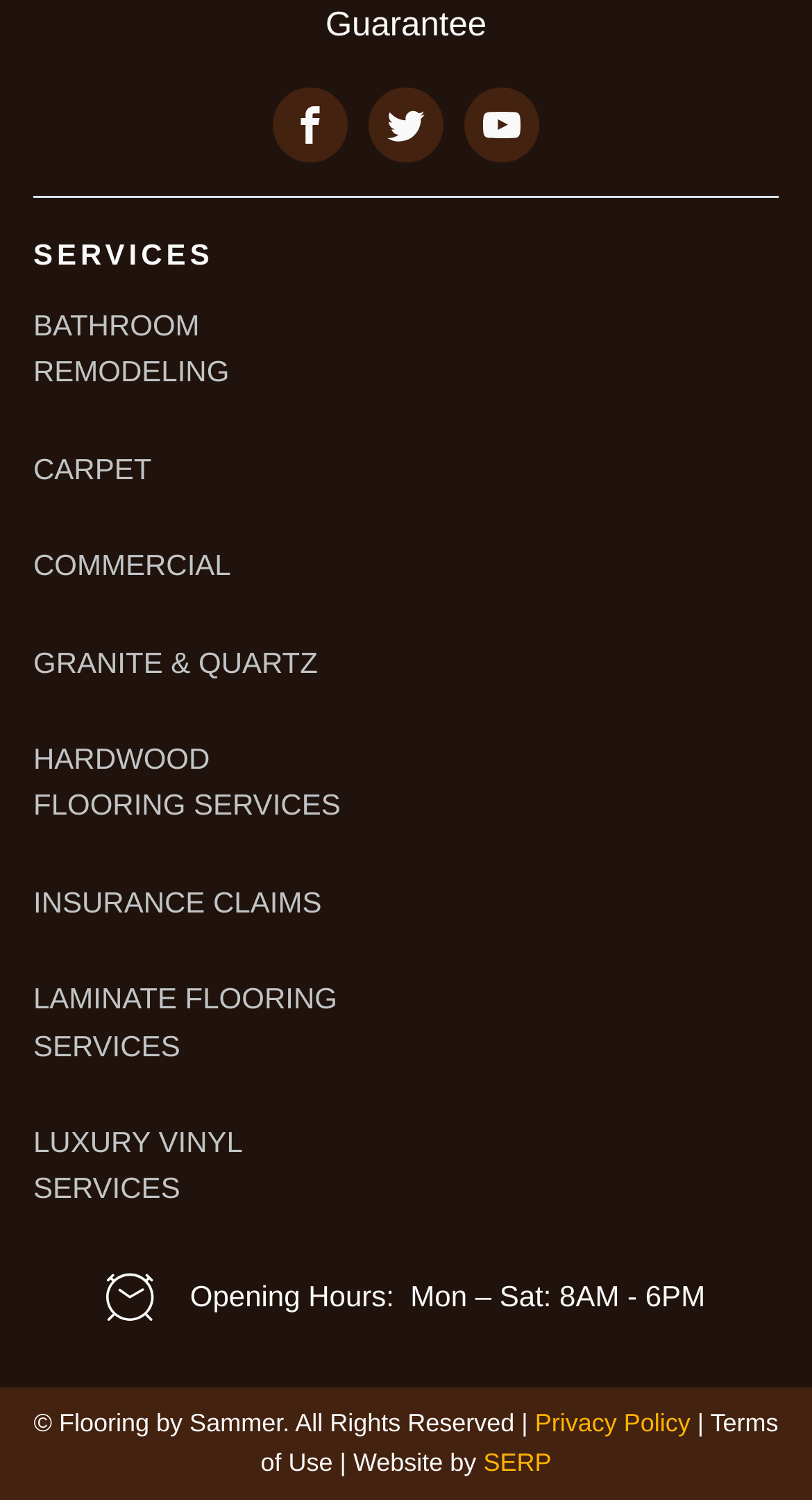Give a one-word or short phrase answer to this question: 
What are the opening hours of Flooring by Sammer?

Mon - Sat: 8AM - 6PM